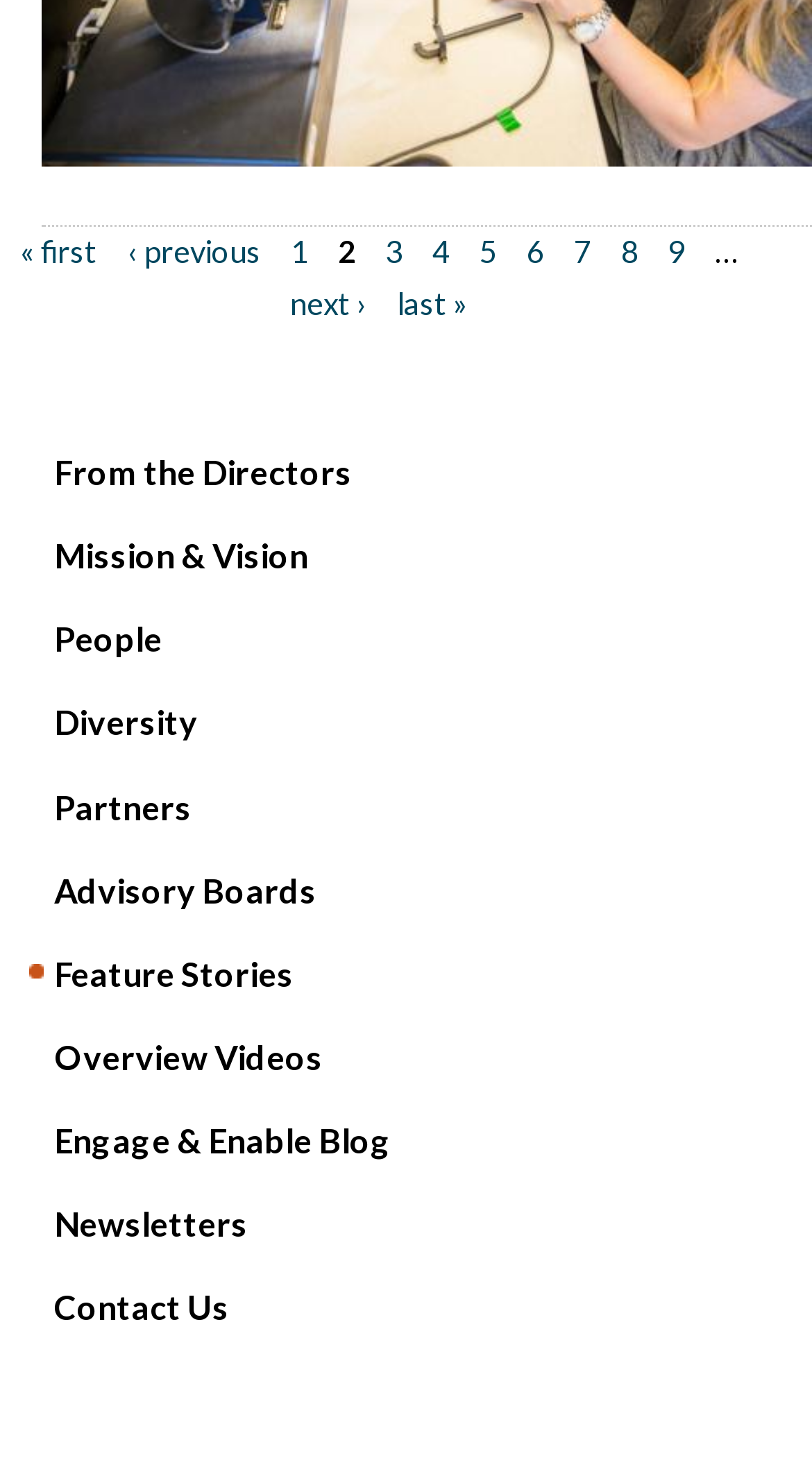Please identify the bounding box coordinates of the element I need to click to follow this instruction: "contact us".

[0.026, 0.876, 0.974, 0.91]